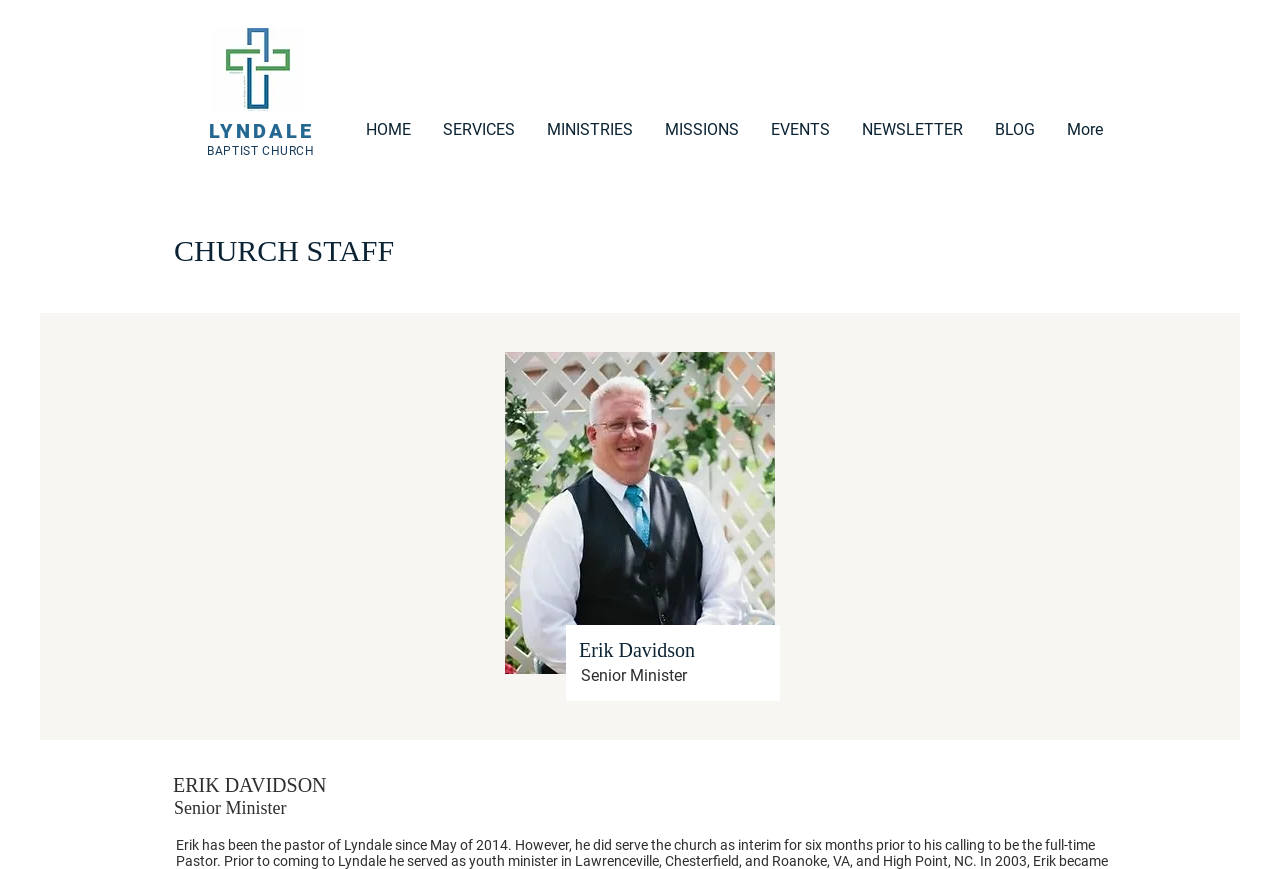Find the bounding box coordinates for the area you need to click to carry out the instruction: "View CHURCH STAFF". The coordinates should be four float numbers between 0 and 1, indicated as [left, top, right, bottom].

[0.136, 0.269, 0.845, 0.308]